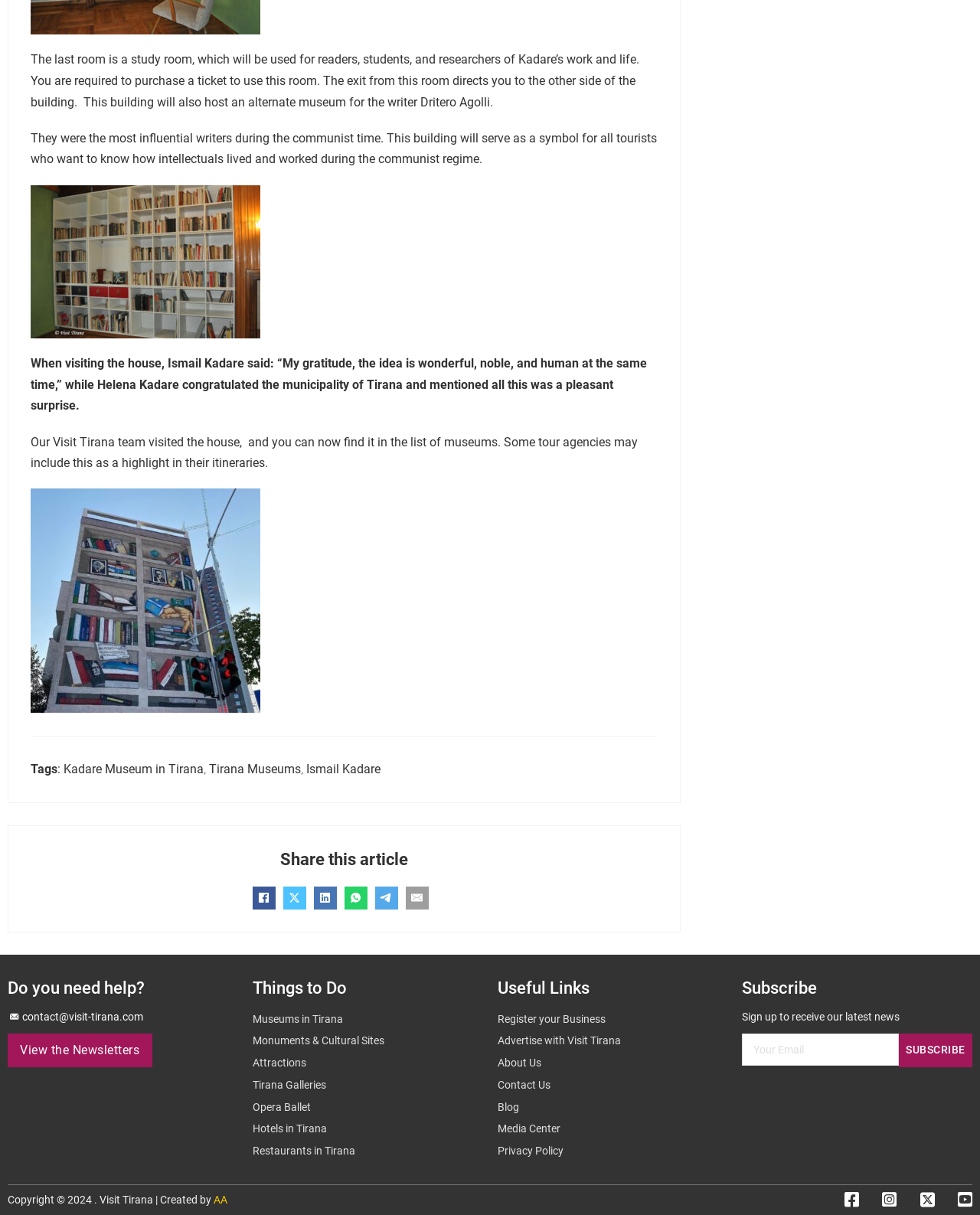What type of writers were Dritero Agolli and Ismail Kadare?
Give a one-word or short-phrase answer derived from the screenshot.

Influential writers